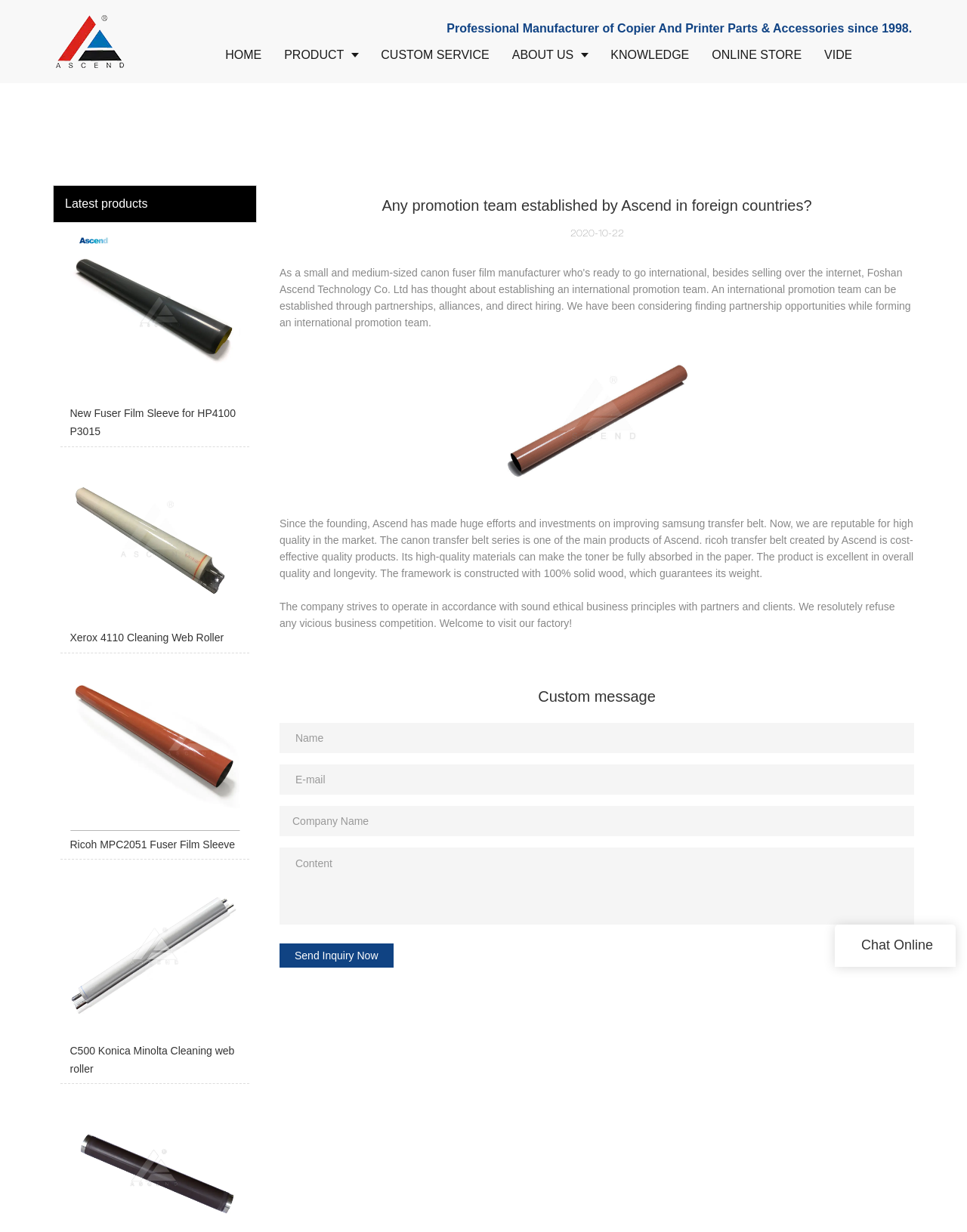Locate the bounding box of the UI element defined by this description: "Xerox 4110 Cleaning Web Roller". The coordinates should be given as four float numbers between 0 and 1, formatted as [left, top, right, bottom].

[0.062, 0.369, 0.258, 0.53]